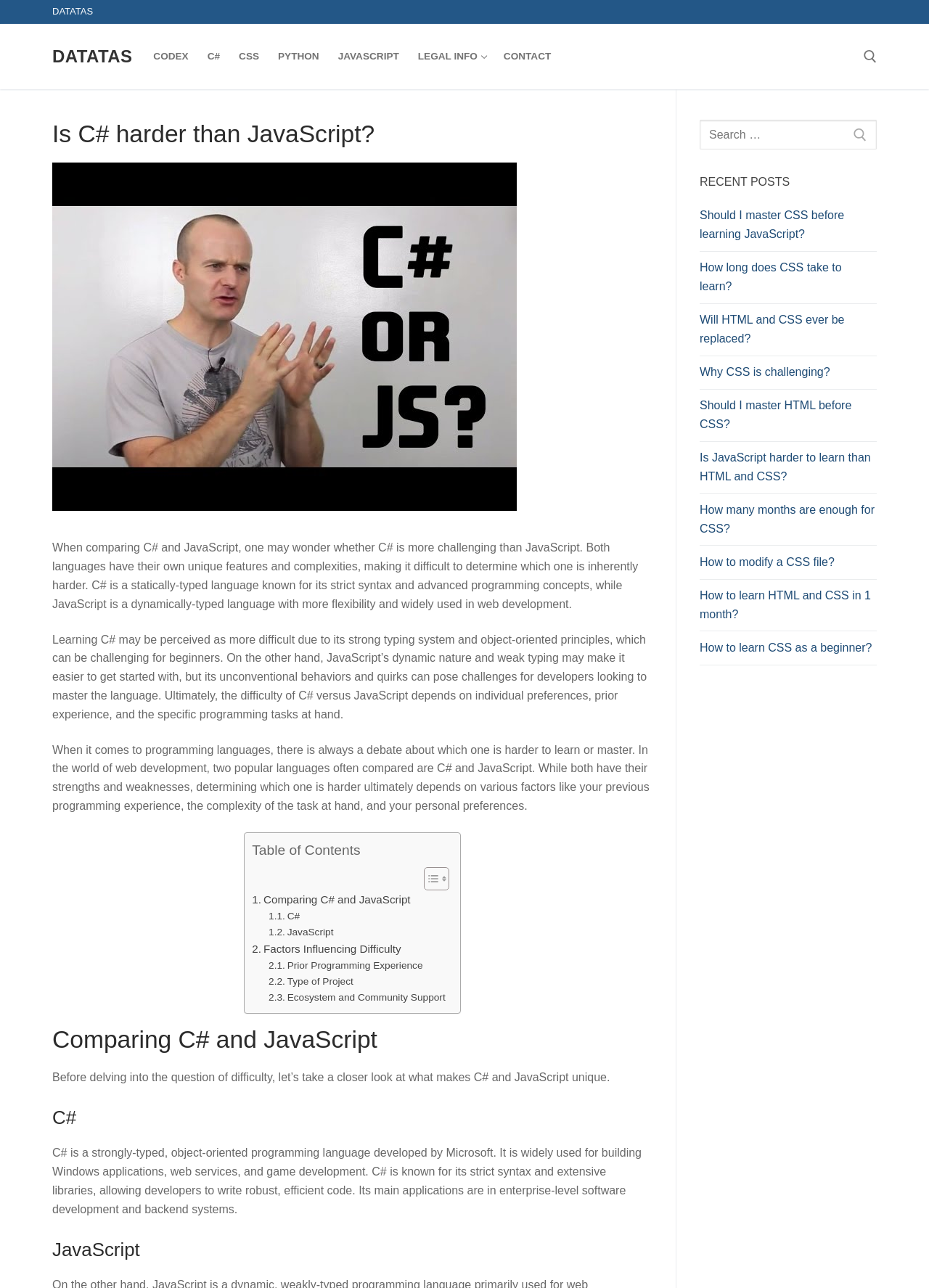Show the bounding box coordinates for the element that needs to be clicked to execute the following instruction: "Click the 'Add to Cart' button". Provide the coordinates in the form of four float numbers between 0 and 1, i.e., [left, top, right, bottom].

None